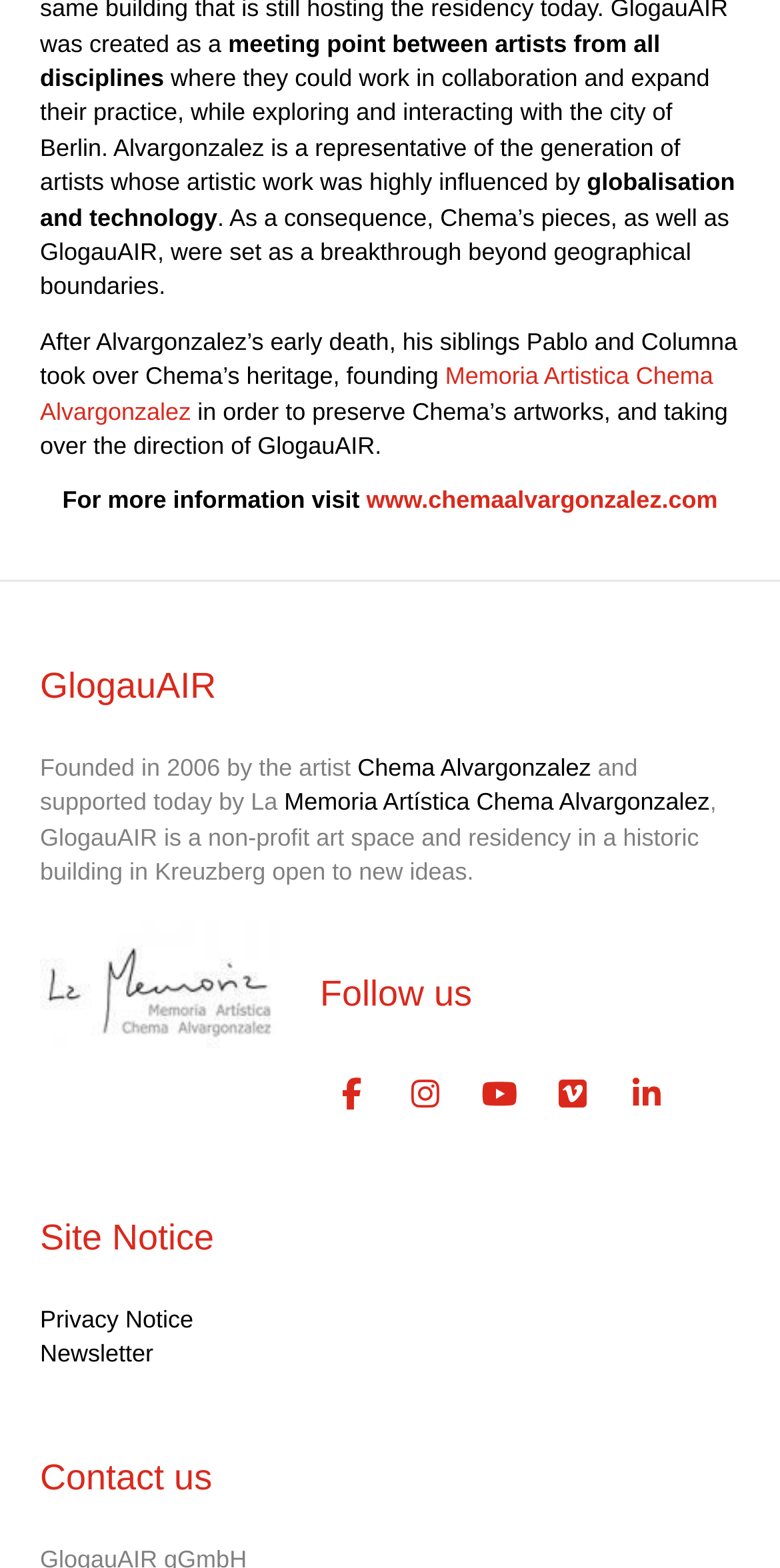Extract the bounding box coordinates for the UI element described by the text: "Memoria Artística Chema Alvargonzalez". The coordinates should be in the form of [left, top, right, bottom] with values between 0 and 1.

[0.364, 0.503, 0.91, 0.521]